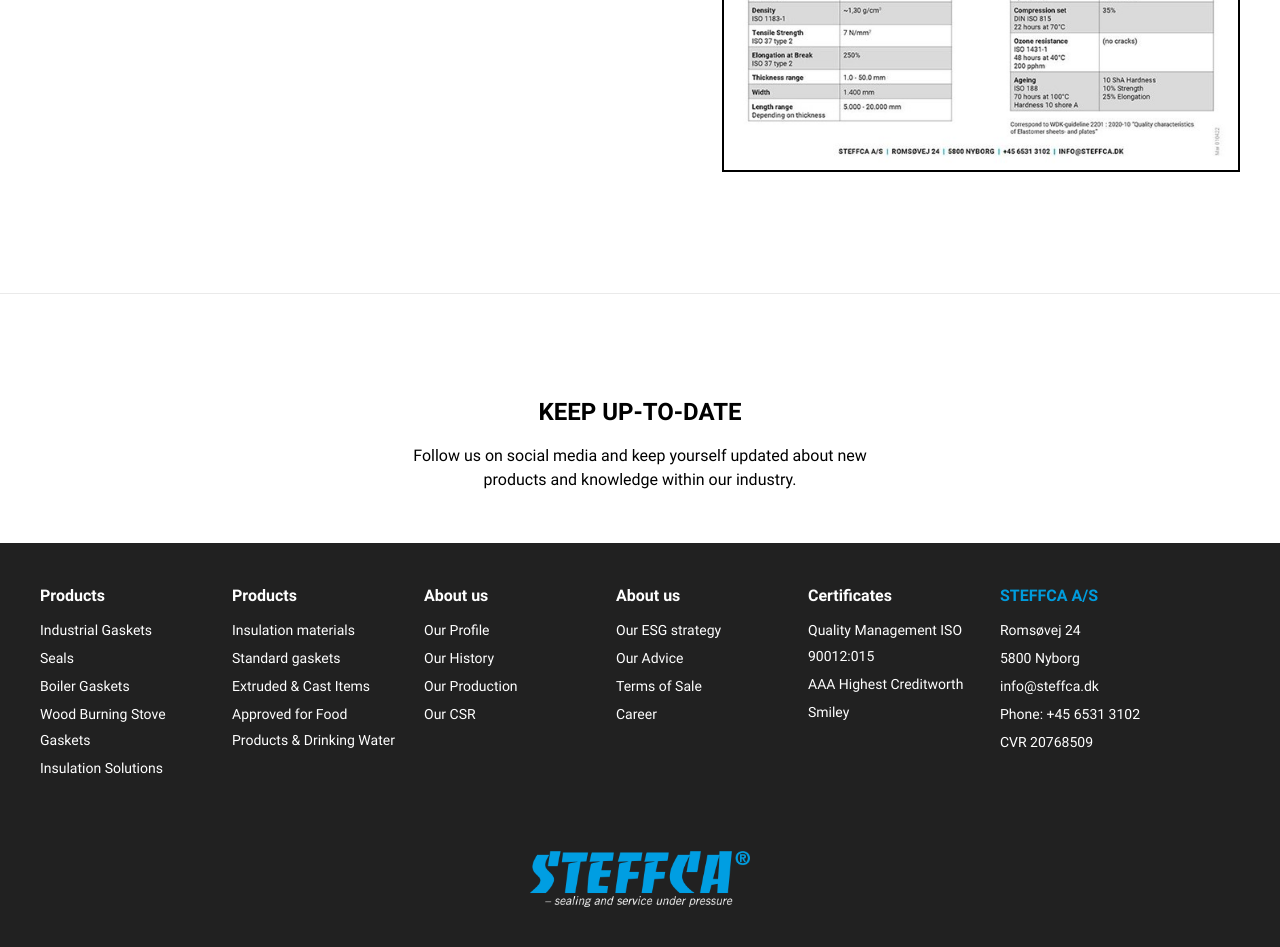What is the company name?
Provide a detailed and well-explained answer to the question.

I found the company name by looking at the text at the bottom of the page, which says 'STEFFCA A/S'.